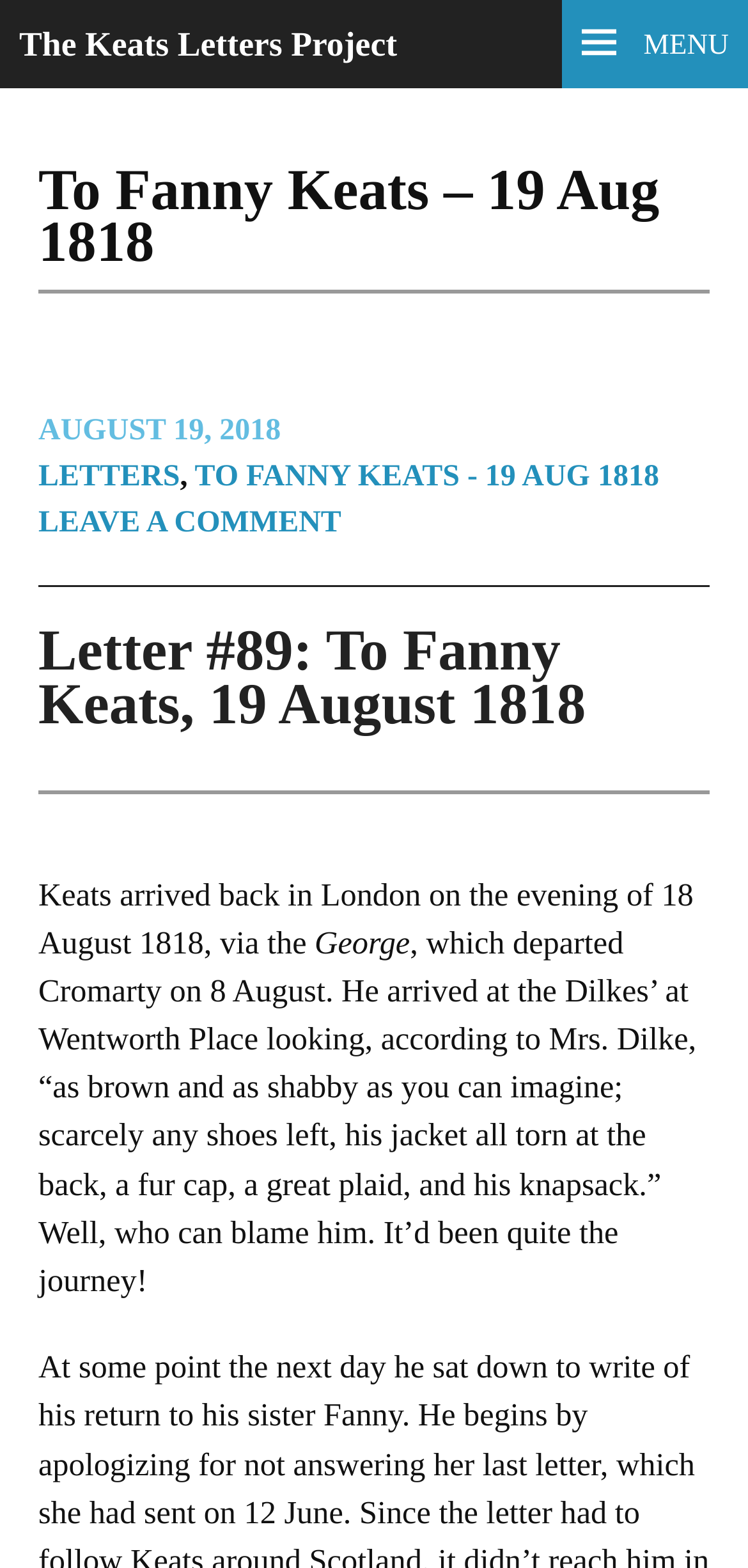Who is the recipient of the letter?
Could you answer the question in a detailed manner, providing as much information as possible?

I determined the recipient of the letter by reading the heading 'To Fanny Keats – 19 Aug 1818' and the link 'TO FANNY KEATS - 19 AUG 1818' in the footer section.